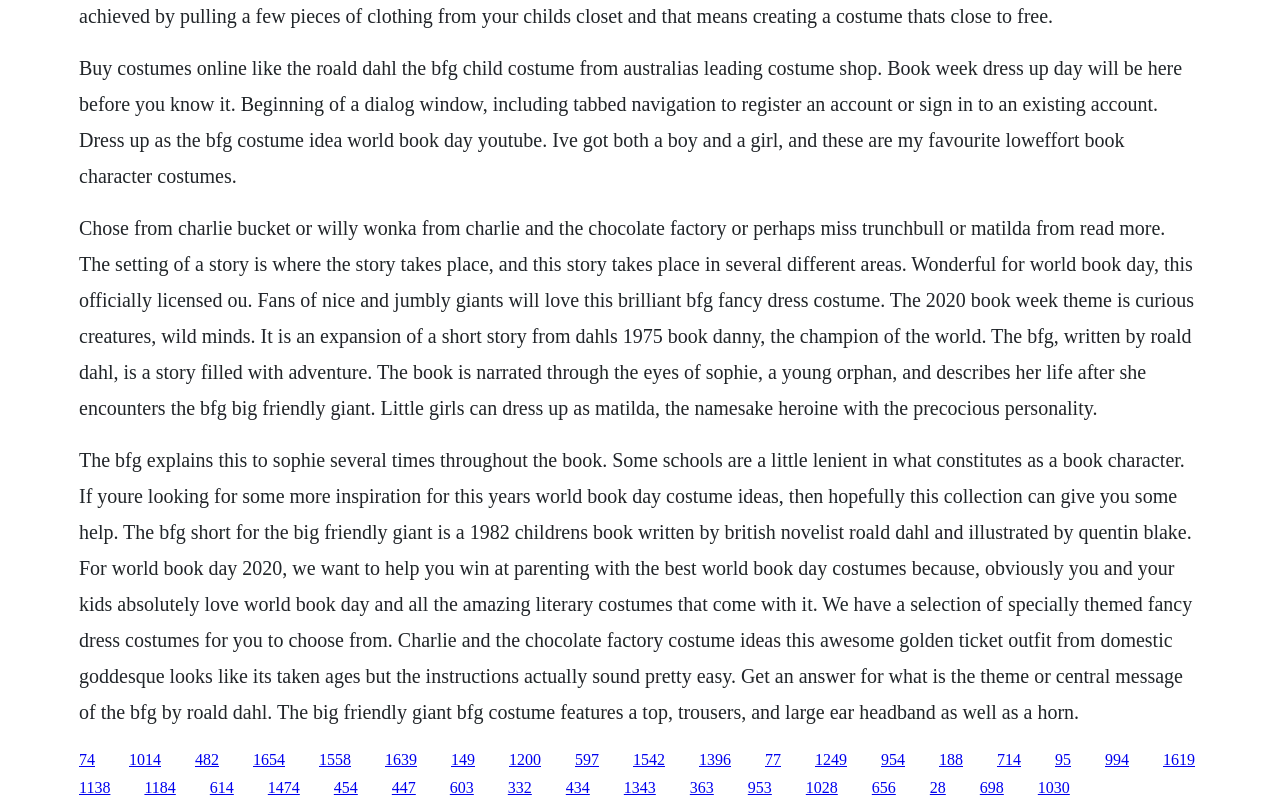Identify the bounding box coordinates of the area that should be clicked in order to complete the given instruction: "Get inspiration for World Book Day costume ideas". The bounding box coordinates should be four float numbers between 0 and 1, i.e., [left, top, right, bottom].

[0.062, 0.07, 0.923, 0.23]